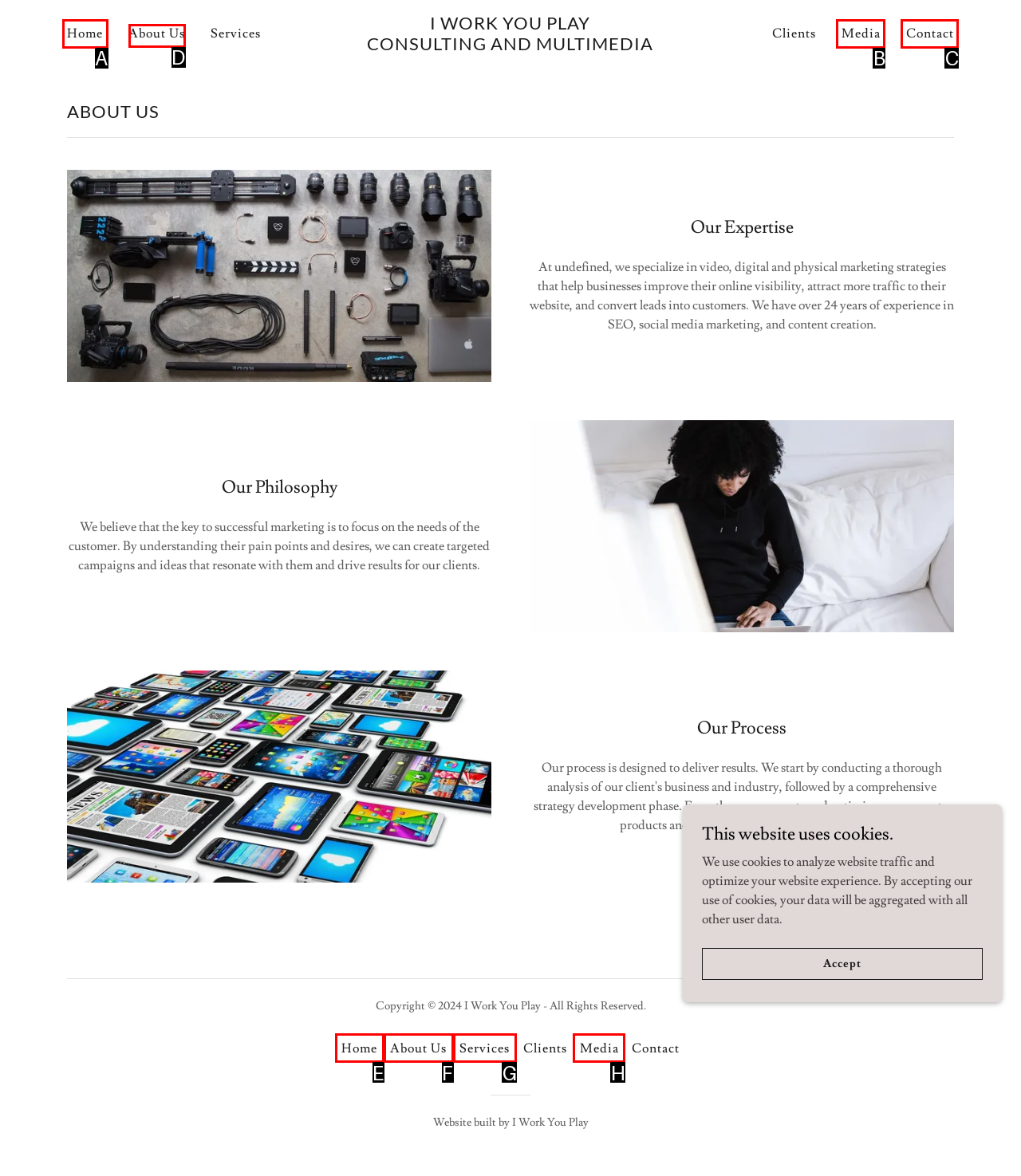Select the letter of the HTML element that best fits the description: About Us
Answer with the corresponding letter from the provided choices.

D